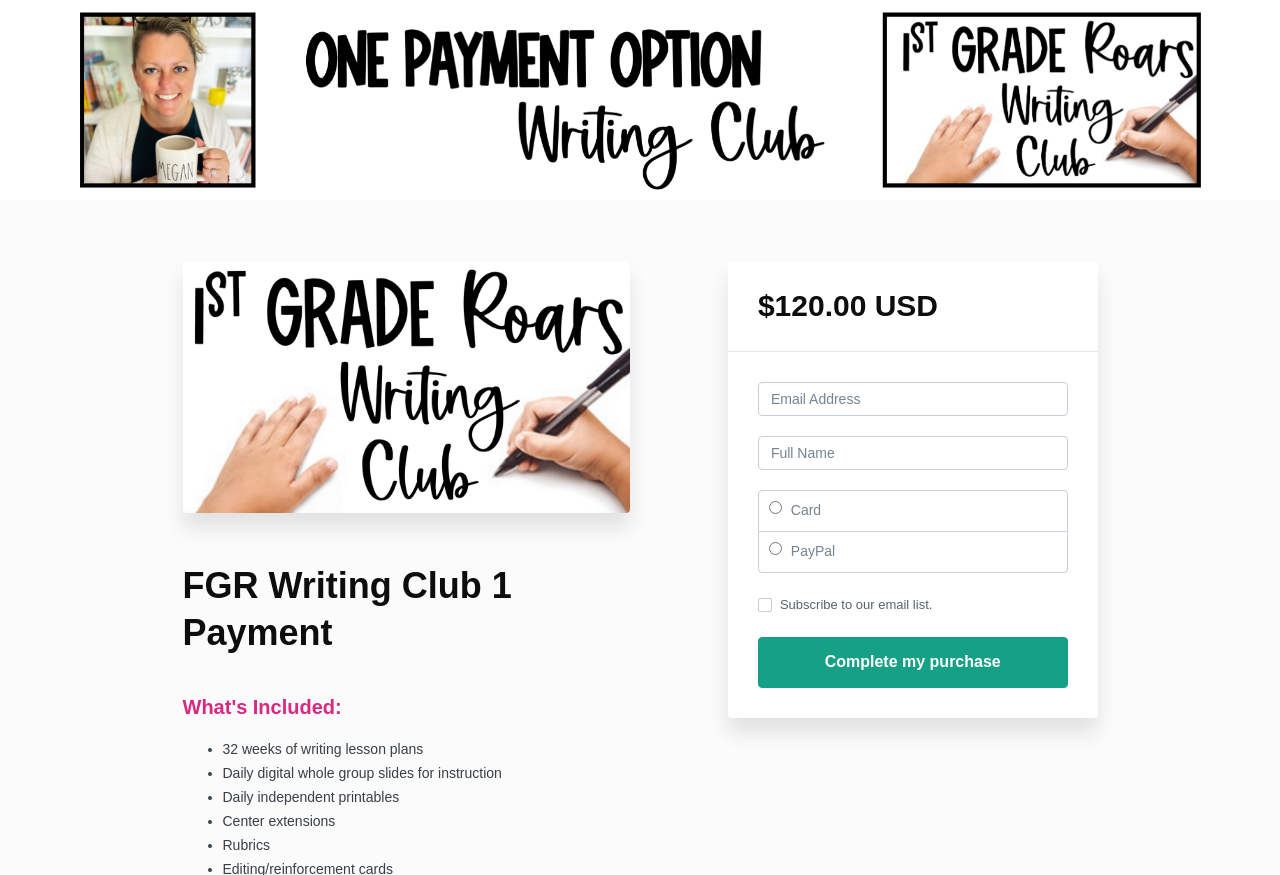Answer the following inquiry with a single word or phrase:
How many payment options are available?

2